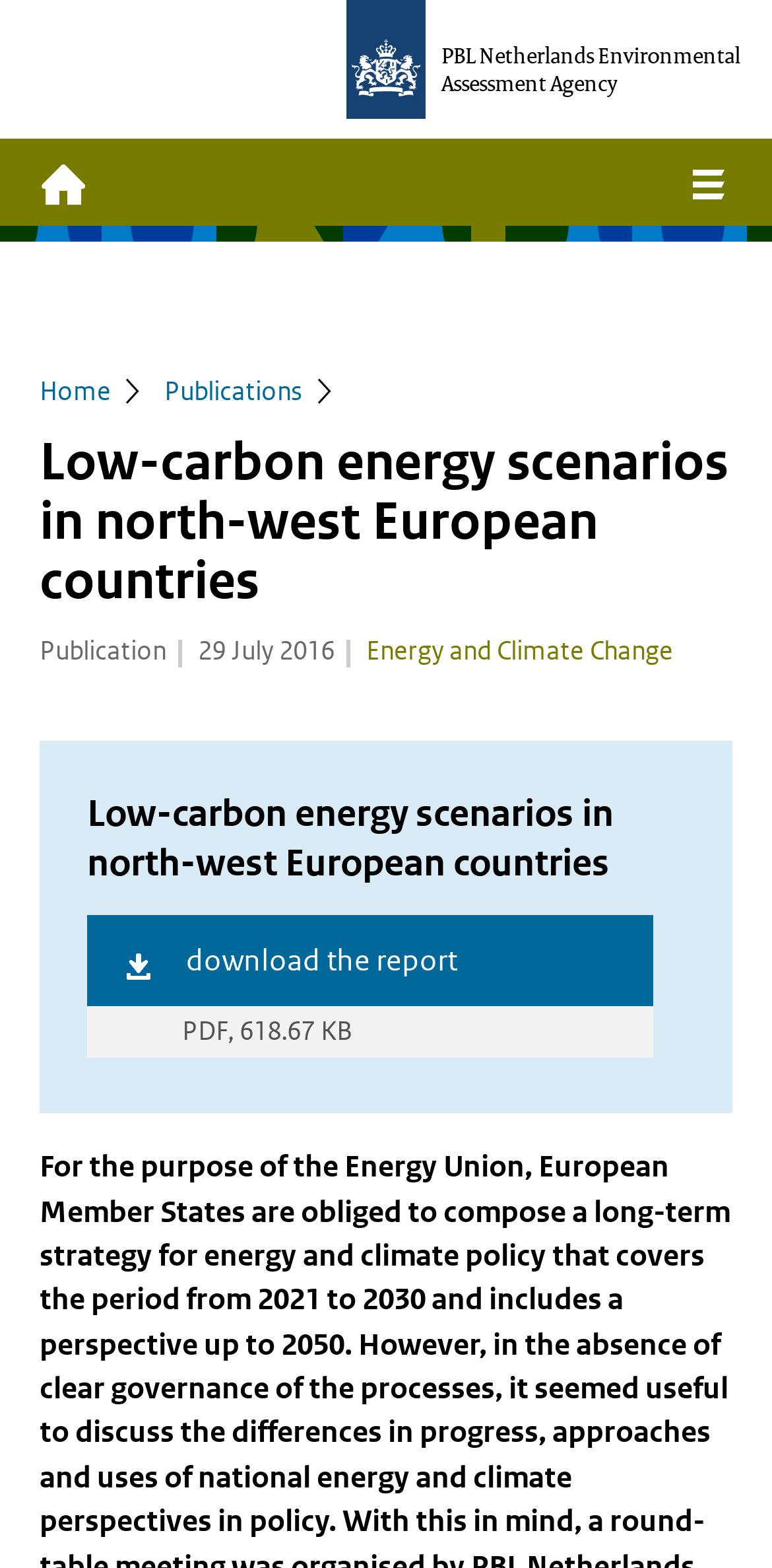What is the text of the webpage's headline?

Low-carbon energy scenarios in north-west European countries